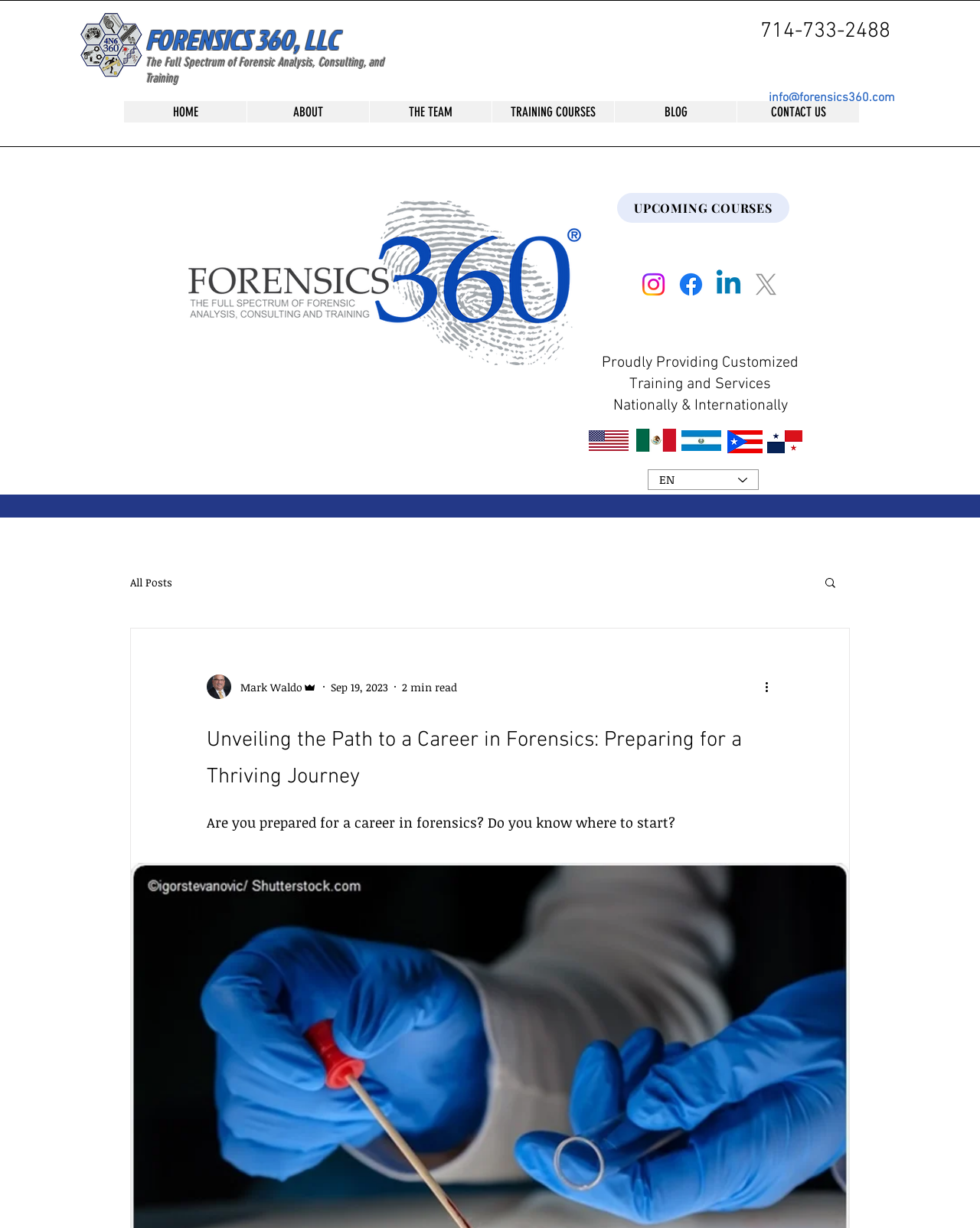Could you locate the bounding box coordinates for the section that should be clicked to accomplish this task: "Click the UPCOMING COURSES link".

[0.63, 0.157, 0.805, 0.182]